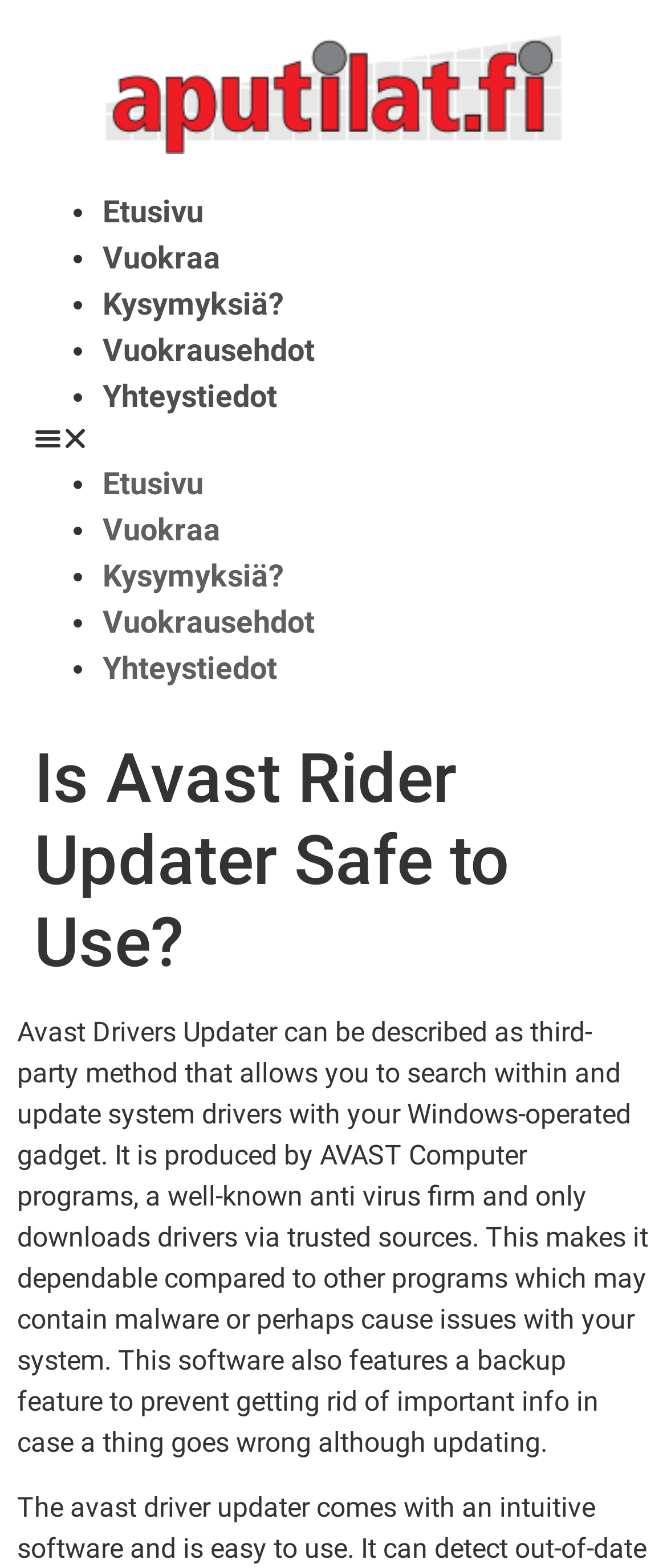Please identify the bounding box coordinates of the clickable region that I should interact with to perform the following instruction: "Check Kysymyksiä?". The coordinates should be expressed as four float numbers between 0 and 1, i.e., [left, top, right, bottom].

[0.154, 0.182, 0.426, 0.205]